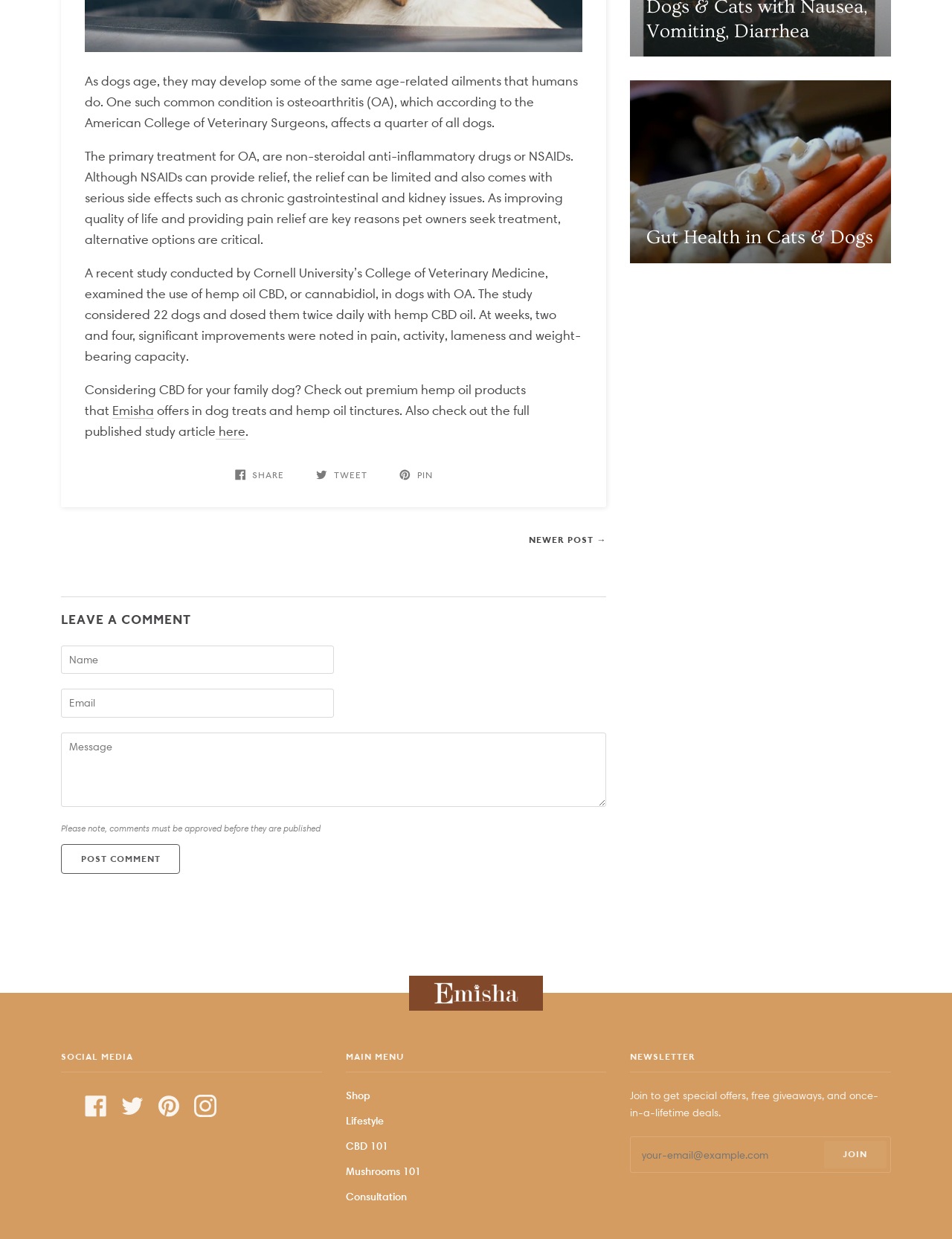Locate the bounding box coordinates of the clickable region necessary to complete the following instruction: "Click the 'POST COMMENT' button". Provide the coordinates in the format of four float numbers between 0 and 1, i.e., [left, top, right, bottom].

[0.064, 0.682, 0.189, 0.705]